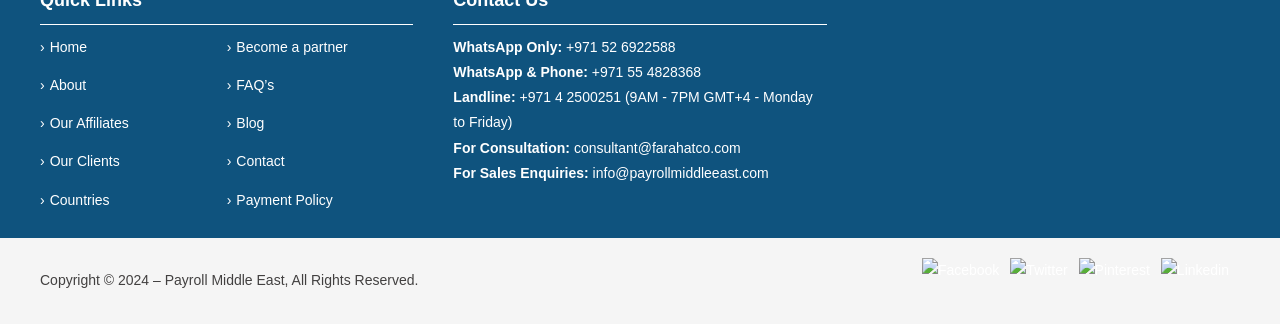Answer the question with a brief word or phrase:
What year is the copyright for?

2024